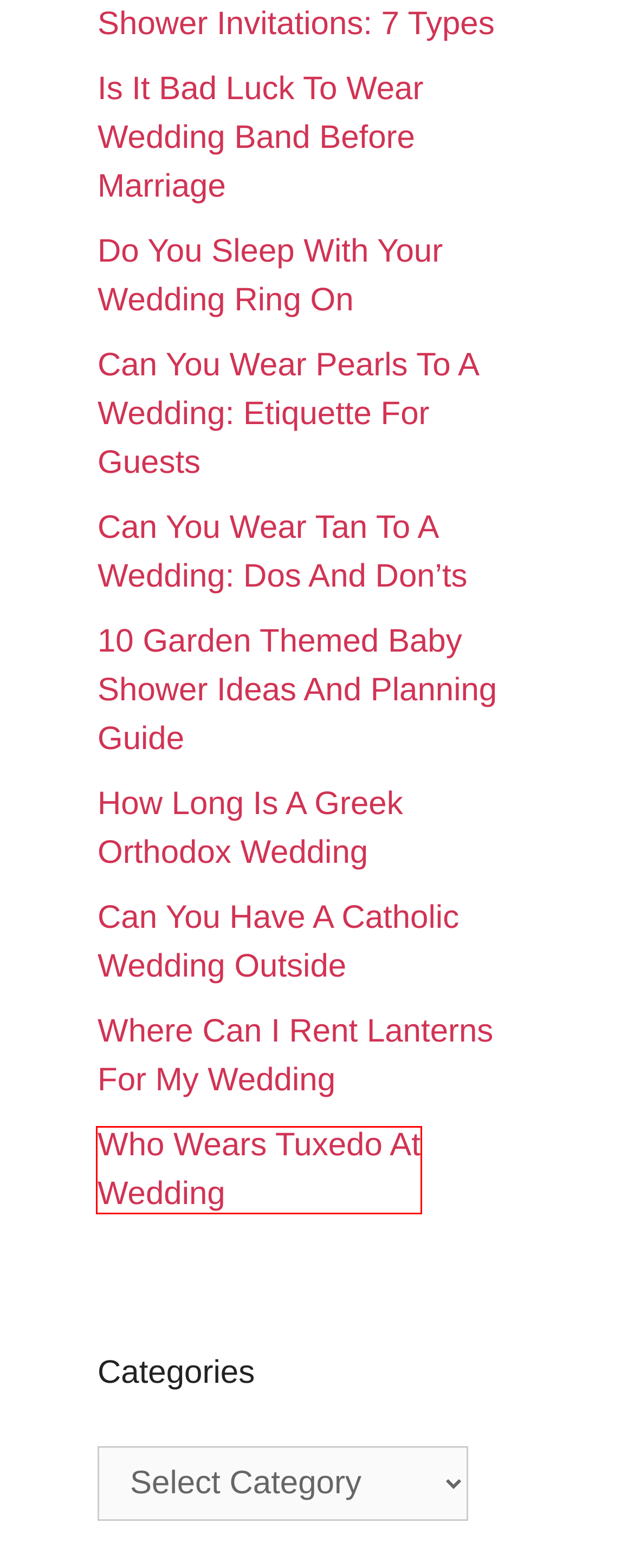You have been given a screenshot of a webpage, where a red bounding box surrounds a UI element. Identify the best matching webpage description for the page that loads after the element in the bounding box is clicked. Options include:
A. Can You Have A Catholic Wedding Outside - Krostrade
B. Do You Sleep With Your Wedding Ring On - Krostrade
C. 10 Garden Themed Baby Shower Ideas And Planning Guide - Krostrade
D. Where Can I Rent Lanterns For My Wedding - Krostrade
E. How Long Is A Greek Orthodox Wedding - Krostrade
F. Can You Wear Pearls To A Wedding: Etiquette For Guests - Krostrade
G. Can You Wear Tan To A Wedding: Dos And Don'ts - Krostrade
H. Who Wears Tuxedo At Wedding - Krostrade

H